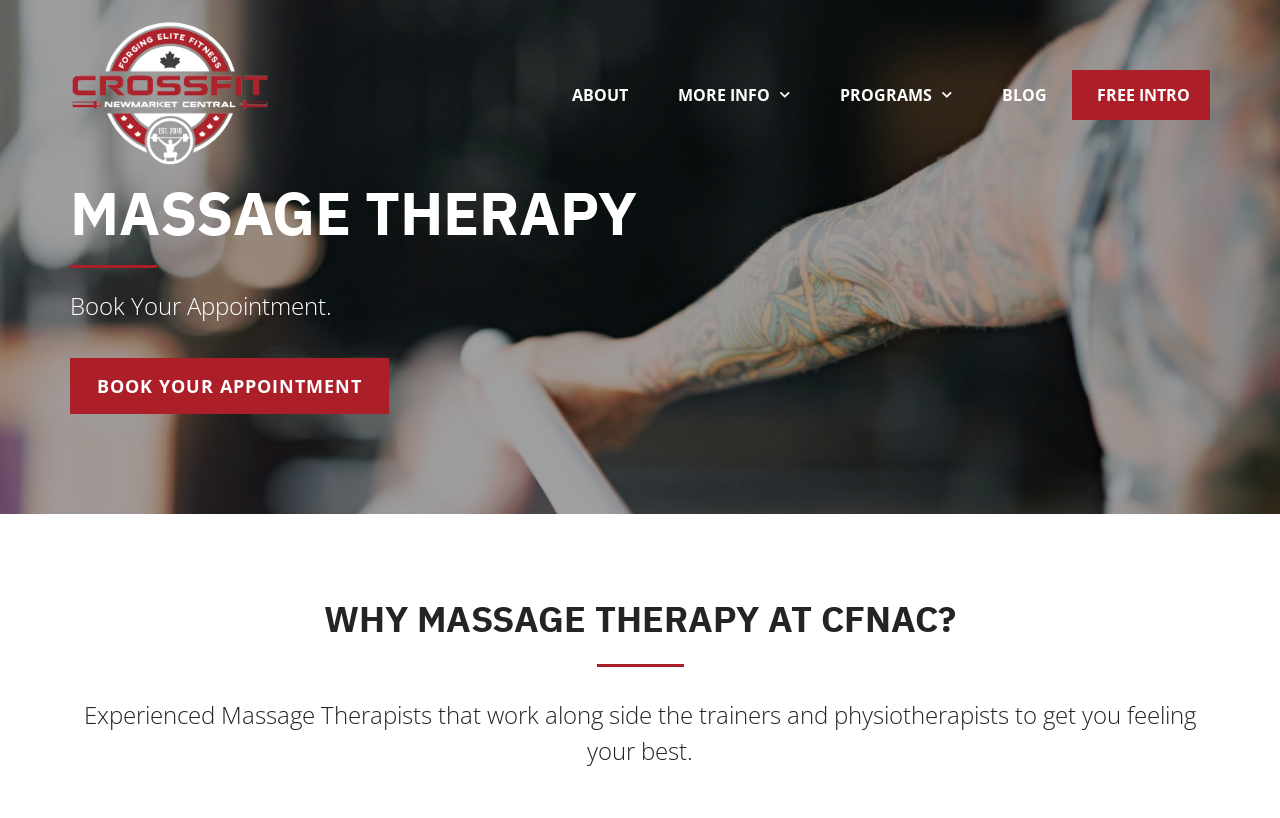Give a concise answer of one word or phrase to the question: 
What is the benefit of Massage Therapy at CFNAC?

Feeling your best